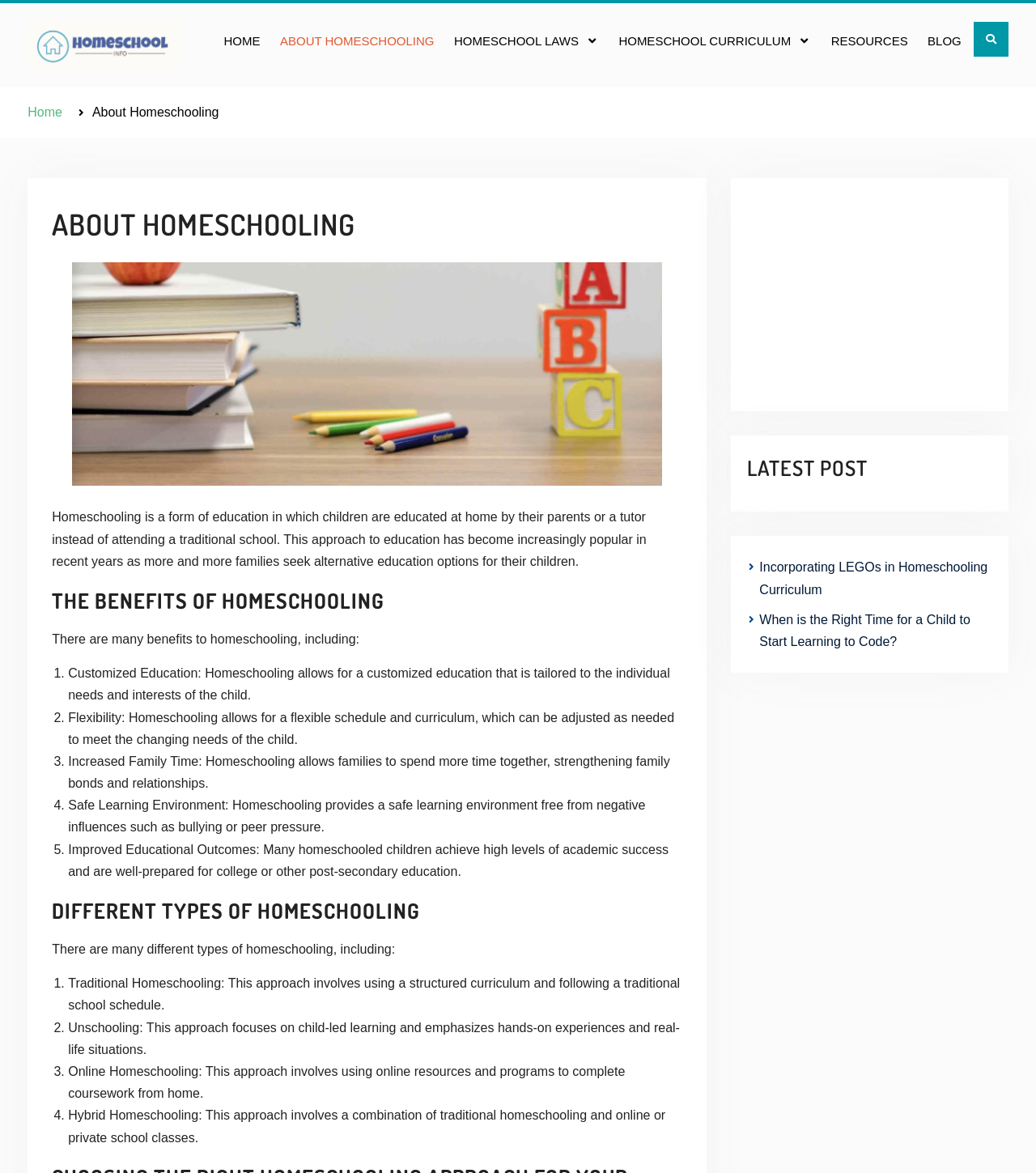Provide a brief response to the question below using a single word or phrase: 
What are the benefits of homeschooling?

Customized education, flexibility, etc.